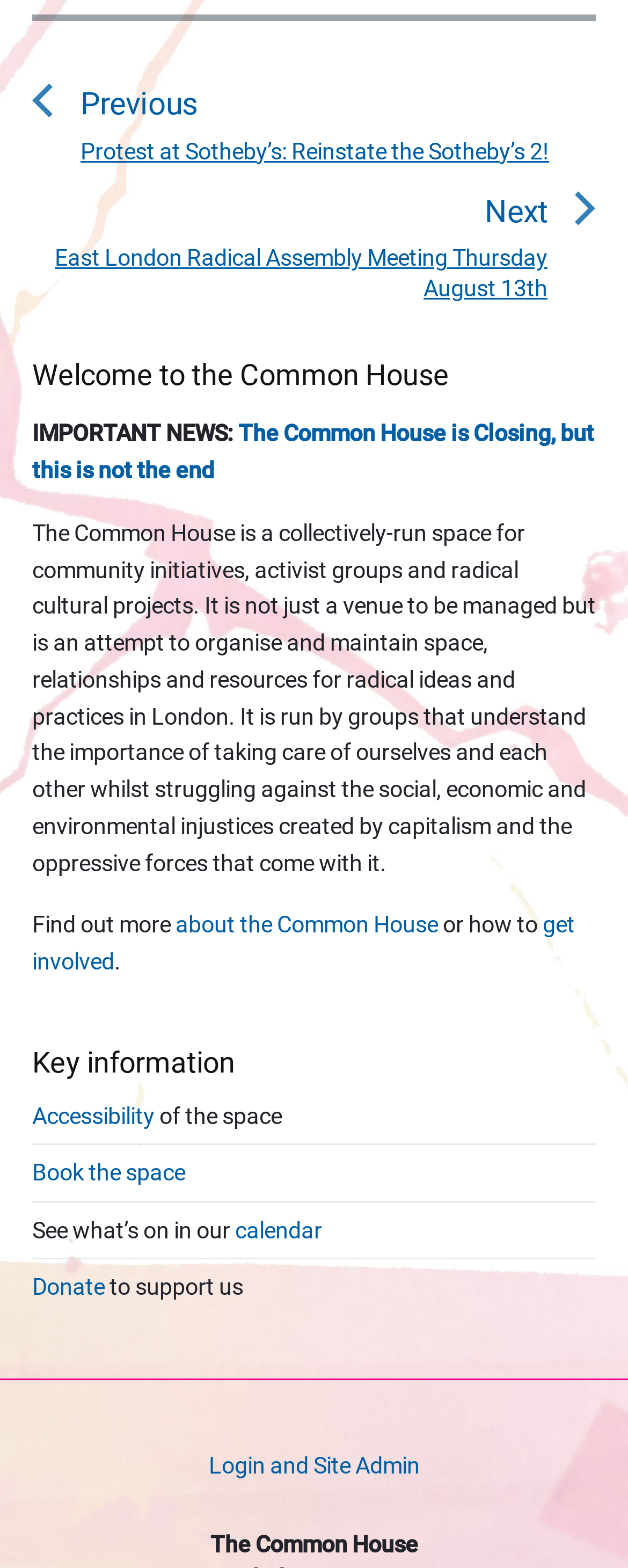Determine the bounding box for the HTML element described here: "Accessibility". The coordinates should be given as [left, top, right, bottom] with each number being a float between 0 and 1.

[0.051, 0.703, 0.246, 0.72]